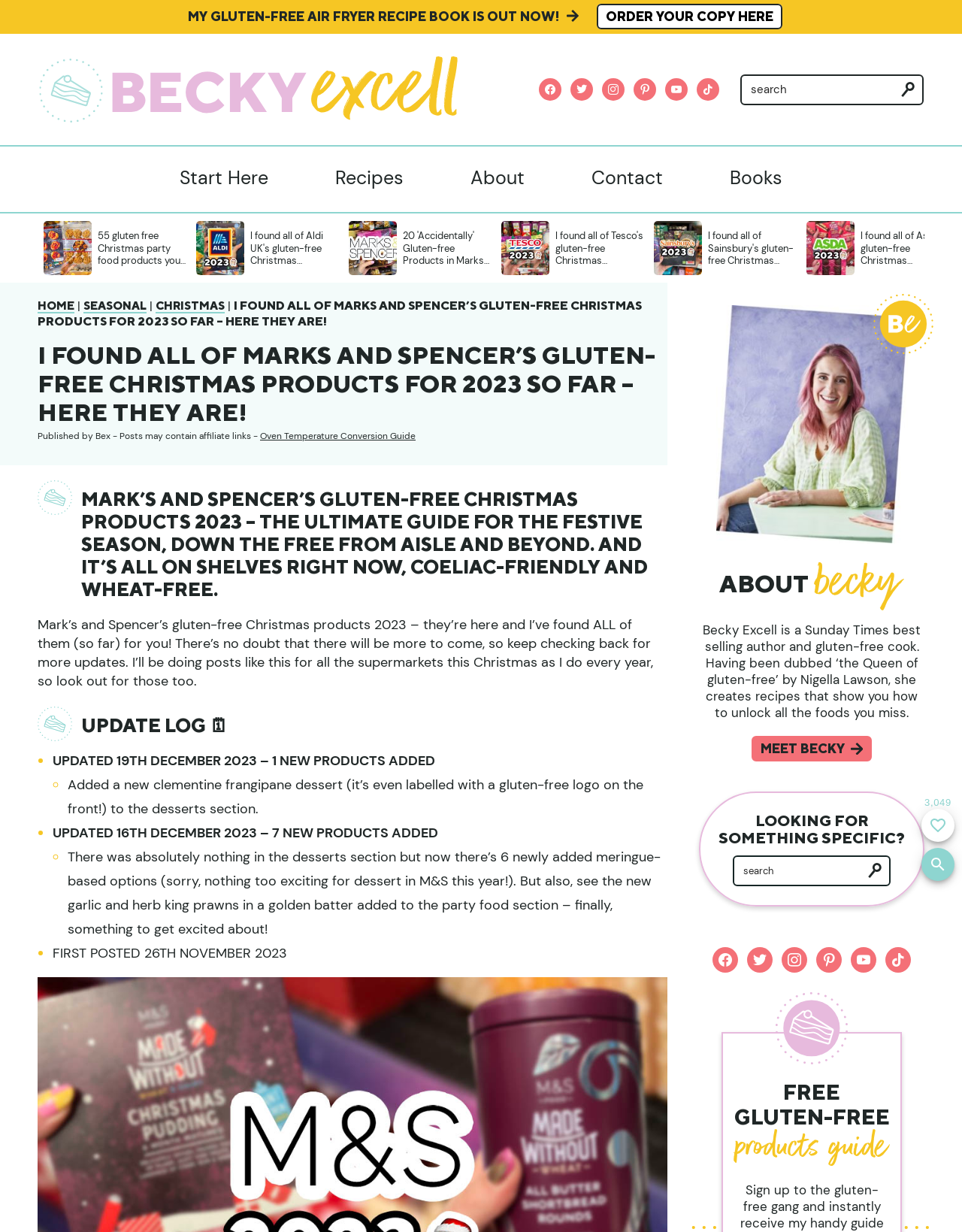Identify and extract the heading text of the webpage.

I FOUND ALL OF MARKS AND SPENCER’S GLUTEN-FREE CHRISTMAS PRODUCTS FOR 2023 SO FAR – HERE THEY ARE!